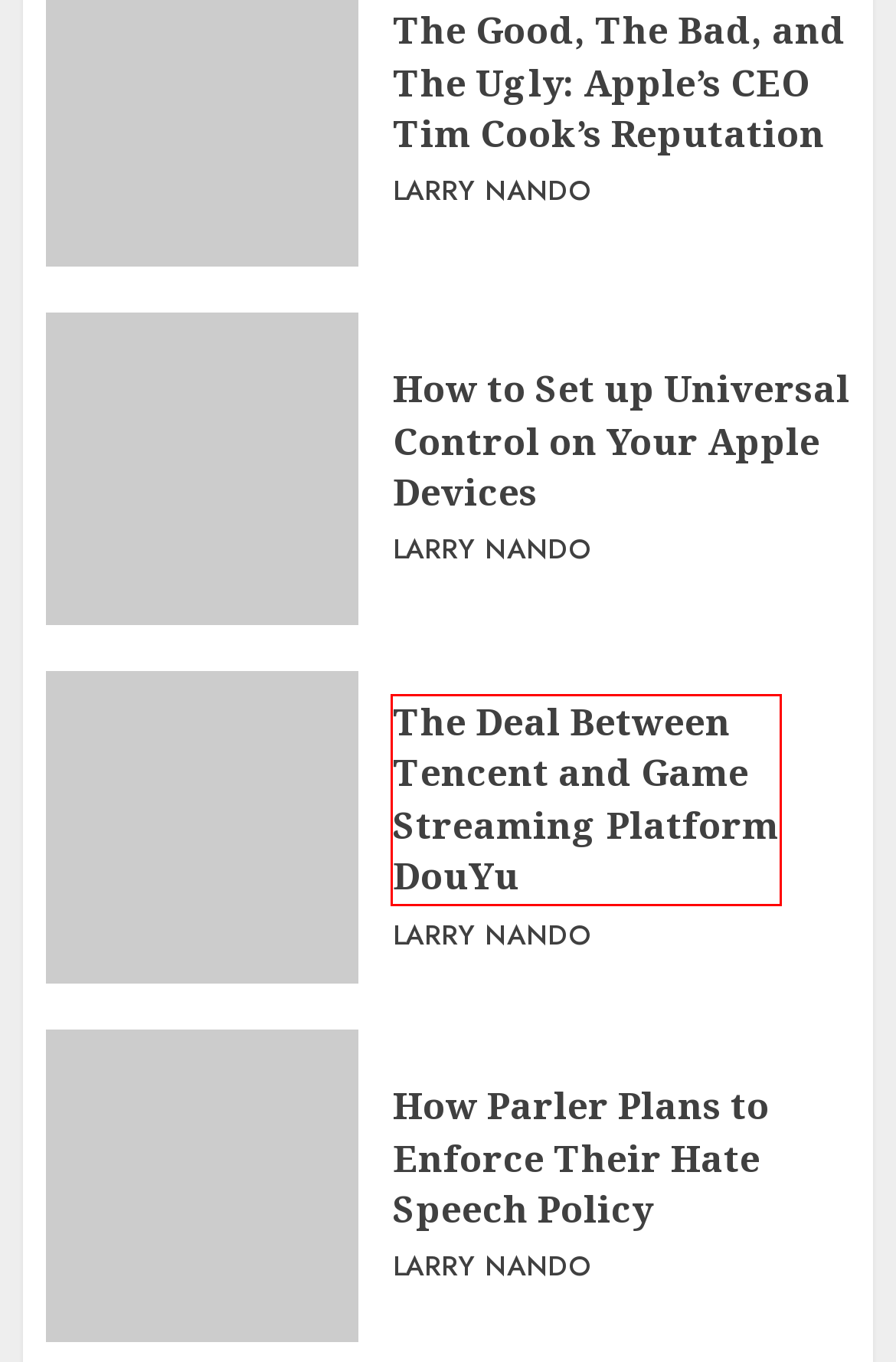Given a webpage screenshot with a UI element marked by a red bounding box, choose the description that best corresponds to the new webpage that will appear after clicking the element. The candidates are:
A. Home 1 - Ramblings Of A Gamer
B. How To Tell If Someone Is On Facetime? - Ramblings Of A Gamer
C. Larry Nando, Author at Ramblings Of A Gamer
D. How Parler Plans to Enforce Their Hate Speech Policy - Ramblings Of A Gamer
E. The Deal Between Tencent and Game Streaming Platform DouYu - Ramblings Of A Gamer
F. T&C - Ramblings Of A Gamer
G. How to Set up Universal Control on Your Apple Devices - Ramblings Of A Gamer
H. The Good, The Bad, and The Ugly: Apple's CEO Tim Cook's Reputation - Ramblings Of A Gamer

E